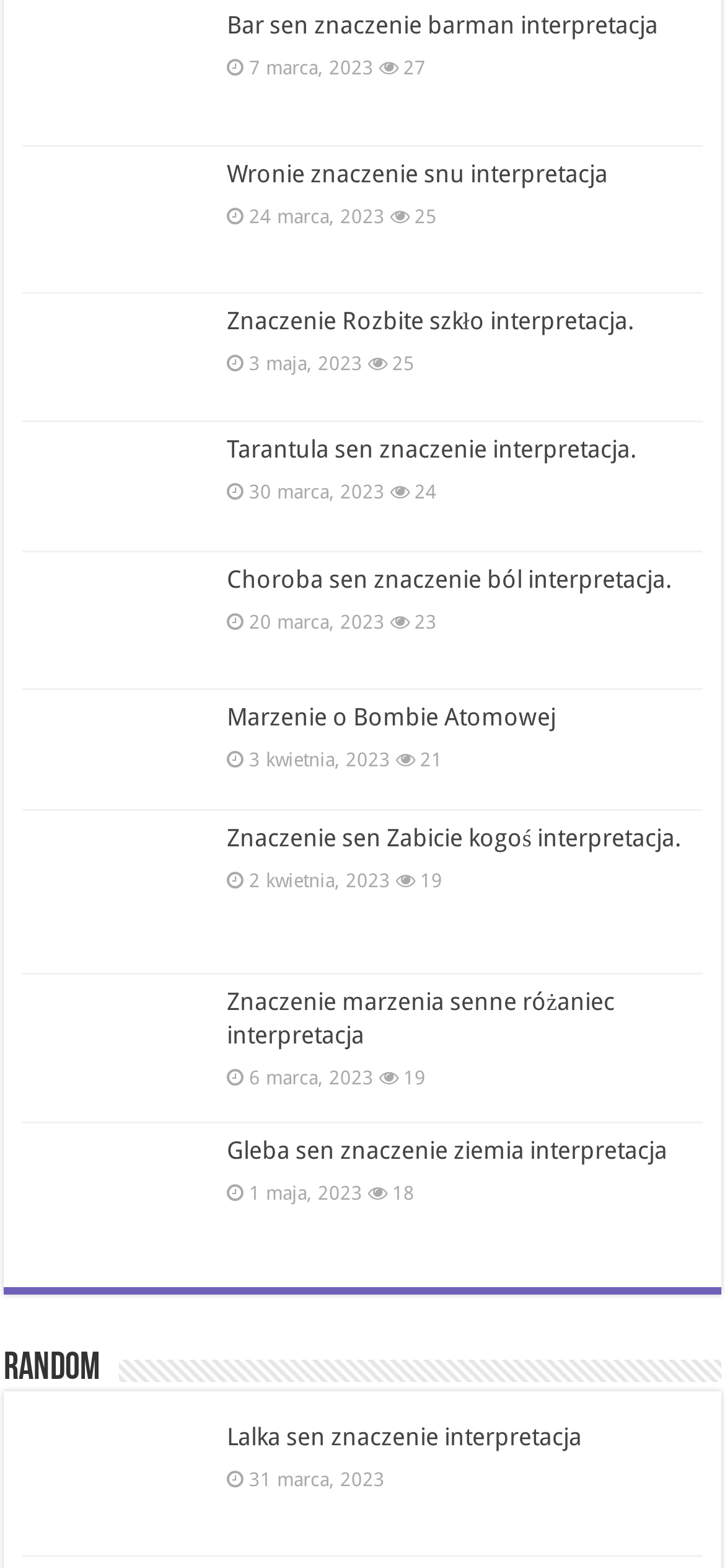Please provide a short answer using a single word or phrase for the question:
Are the dream meanings organized in a specific order?

By date